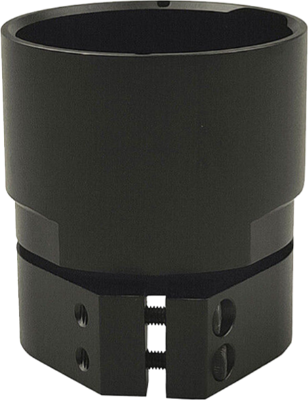Give a meticulous account of what the image depicts.

The image displays a Pard NV007S 45mm Adaptor Insert, designed for use with the Pard NV007S and NV007SP Night Vision clip-on scopes. This accessory features a robust aluminum alloy construction and is specifically engineered to accommodate day scopes with external eyepiece diameters ranging from 38.7mm to 45mm, utilizing additional plastic ring inserts for a secure fit. The adaptor's design allows for easy interchangeability among multiple day scopes, enabling users to quickly convert their setups from day to night vision. This insert exemplifies versatility and practicality for enthusiasts looking to enhance their optical systems.